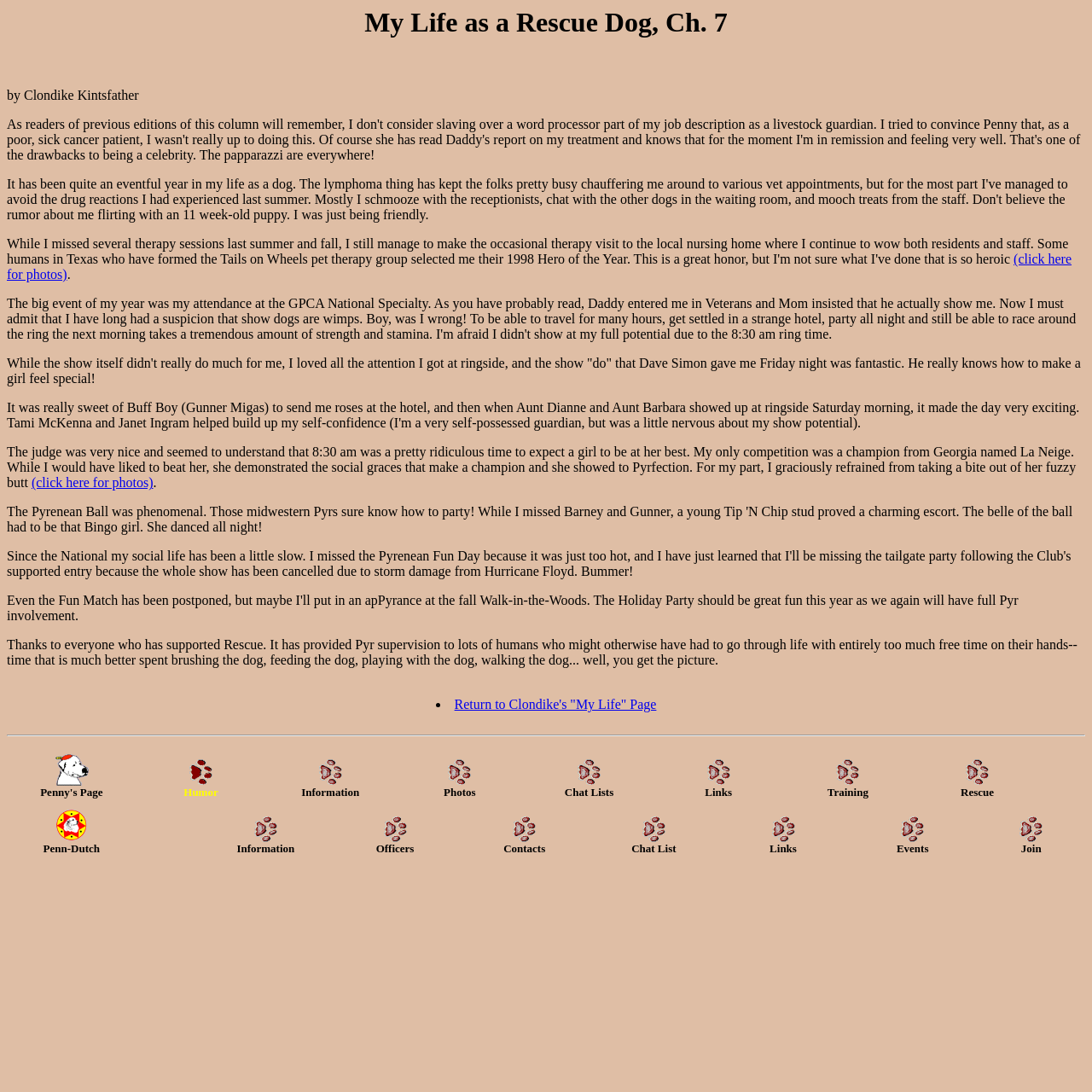What is the text of the first paragraph? Please answer the question using a single word or phrase based on the image.

While the show itself didn’t really do much for me, I loved all the attention I got at ringside, and the show “do” that Dave Simon gave me Friday night was fantastic.